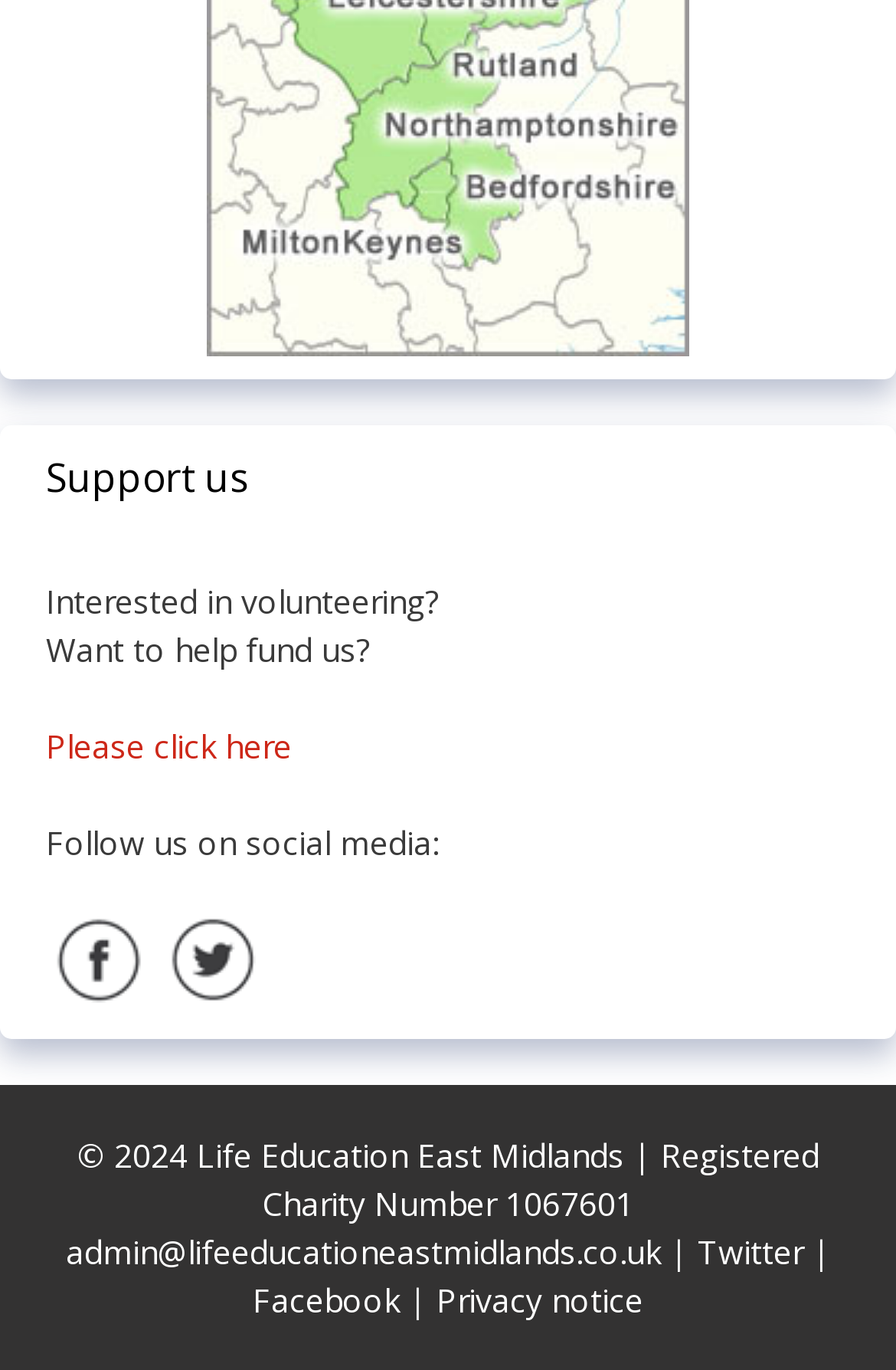Examine the image and give a thorough answer to the following question:
What is the charity's registration number?

The charity's registration number can be found at the bottom of the webpage, in the copyright section, where it says 'Registered Charity Number 1067601'.